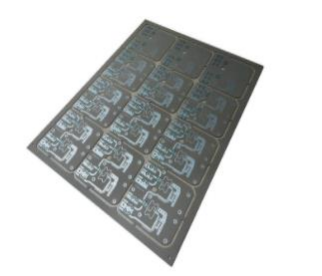Elaborate on the contents of the image in a comprehensive manner.

The image depicts a series of multilayer circuit boards arranged in a grid layout. Each board showcases intricate circuitry patterns and components designed for electrical connectivity, which is fundamental in electronics manufacturing. This visual representation highlights the complexity and precision required in the fabrication process of multilayer boards, commonly used in various applications such as consumer electronics and industrial equipment. The focus on substrate materials and prepreg, referenced in the accompanying text, underscores the importance of the materials used in ensuring electrical performance and structural integrity in multilayer board production.